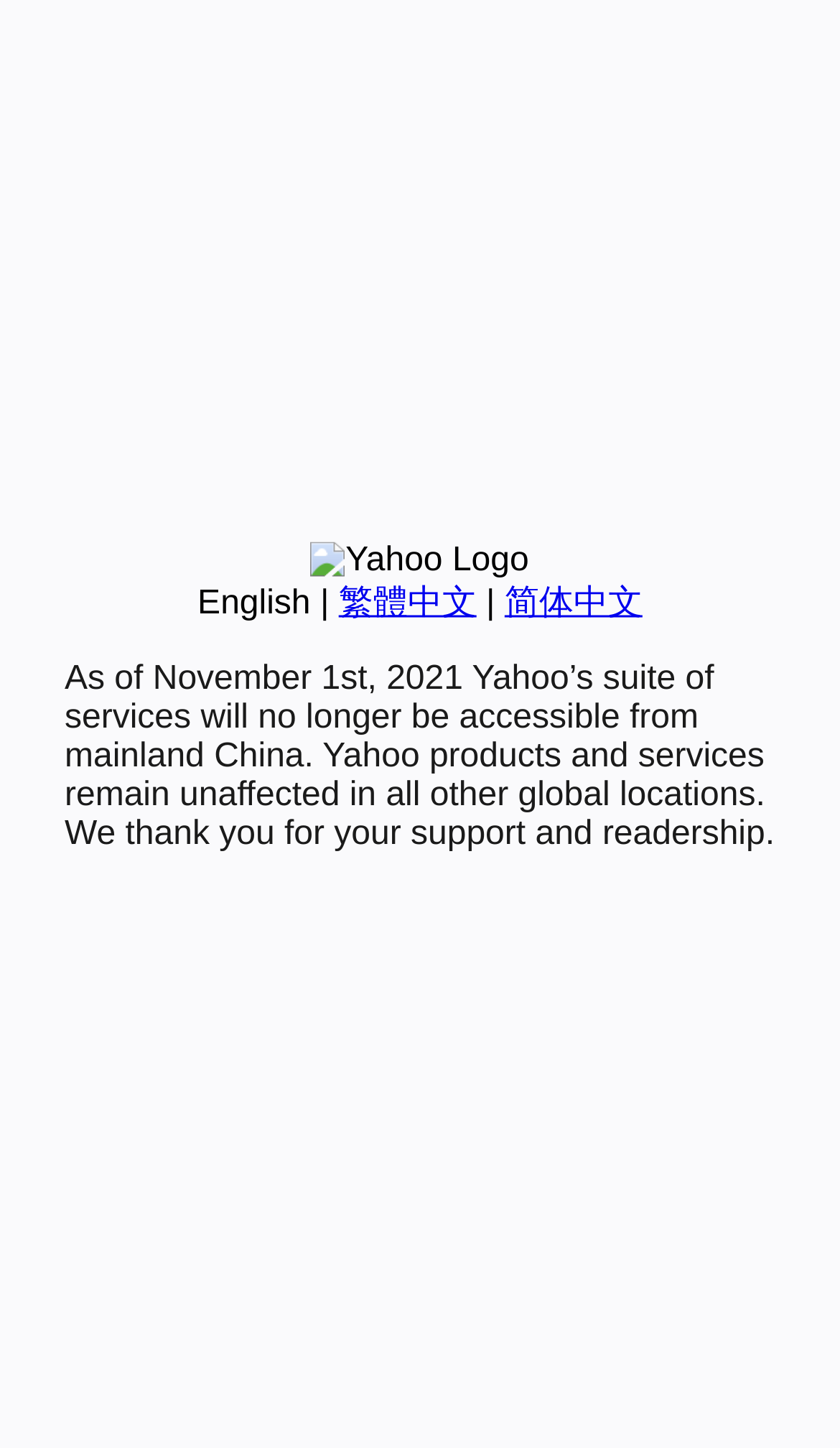Given the element description 繁體中文, predict the bounding box coordinates for the UI element in the webpage screenshot. The format should be (top-left x, top-left y, bottom-right x, bottom-right y), and the values should be between 0 and 1.

[0.403, 0.404, 0.567, 0.429]